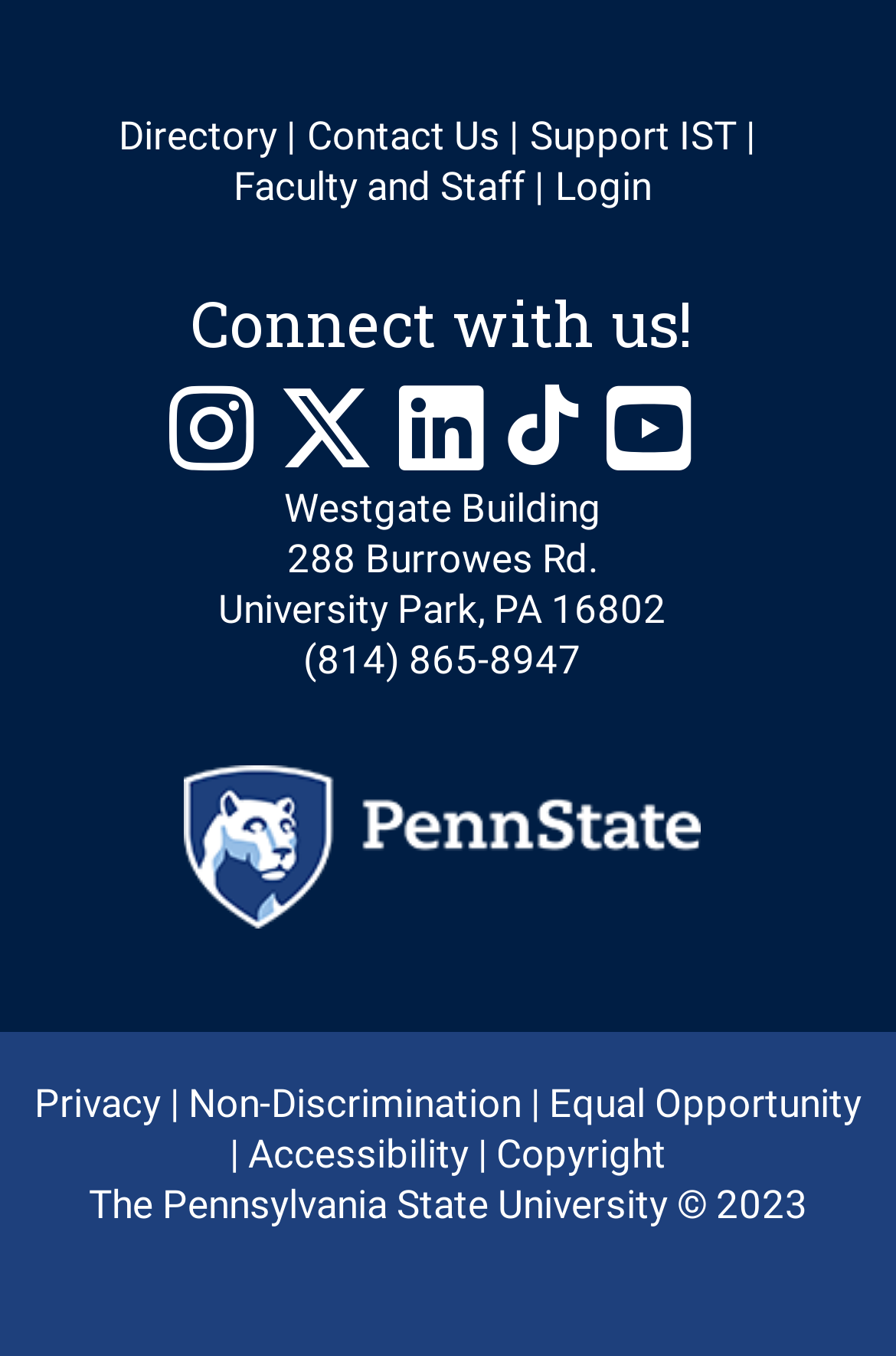Highlight the bounding box coordinates of the element that should be clicked to carry out the following instruction: "Open Instagram". The coordinates must be given as four float numbers ranging from 0 to 1, i.e., [left, top, right, bottom].

[0.189, 0.268, 0.311, 0.351]